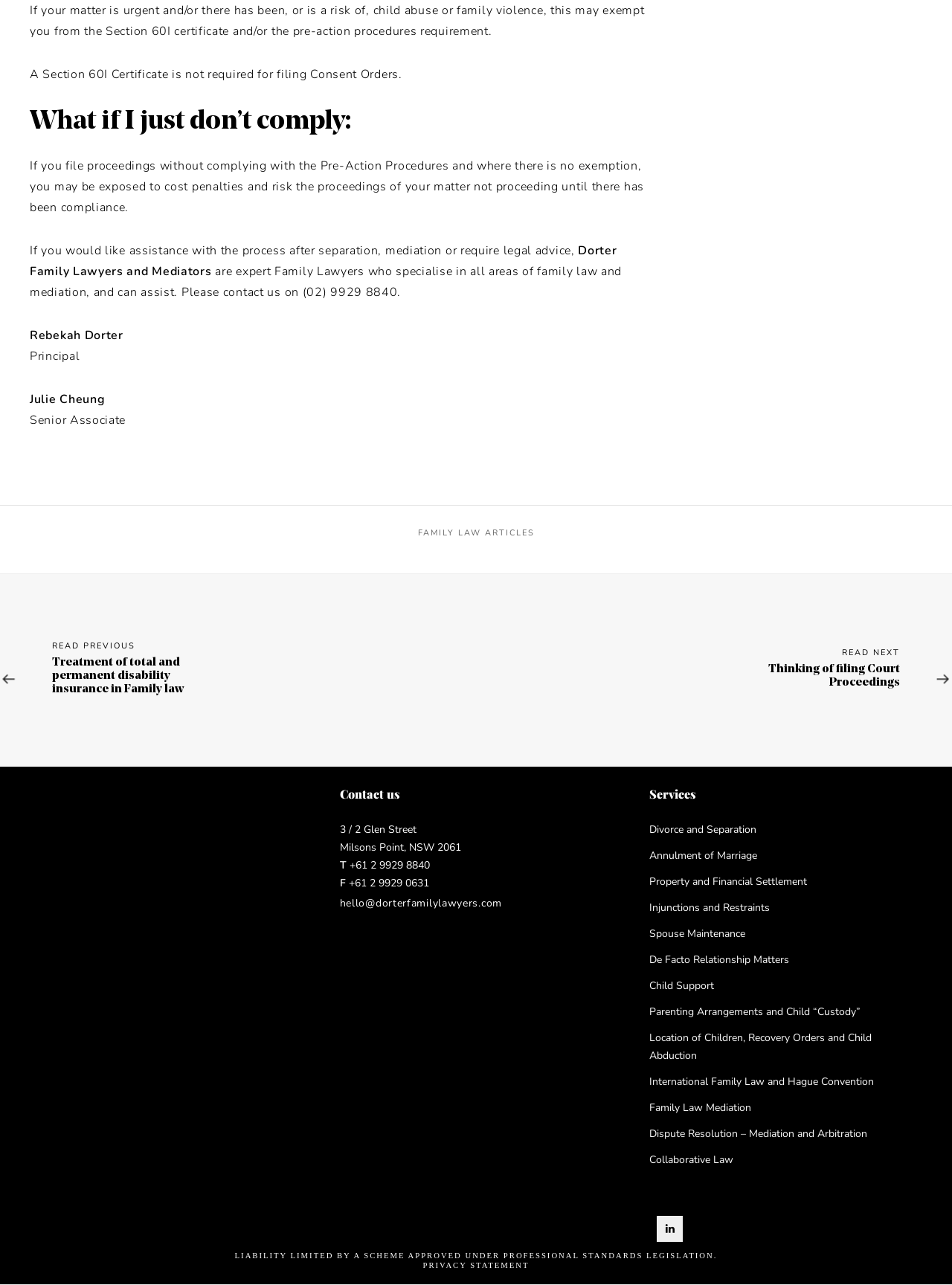Respond to the question with just a single word or phrase: 
What is the purpose of Dorter Family Lawyers and Mediators?

Family law and mediation